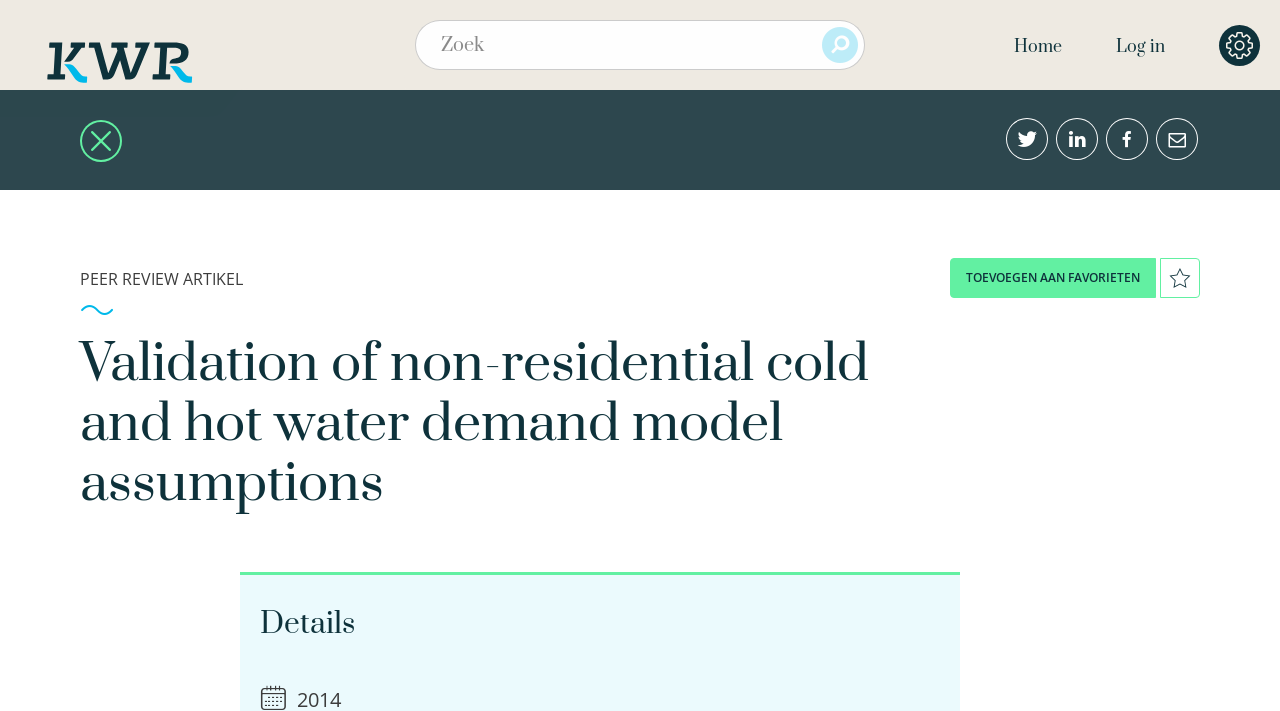Can you specify the bounding box coordinates for the region that should be clicked to fulfill this instruction: "search for something".

[0.32, 0.028, 0.68, 0.098]